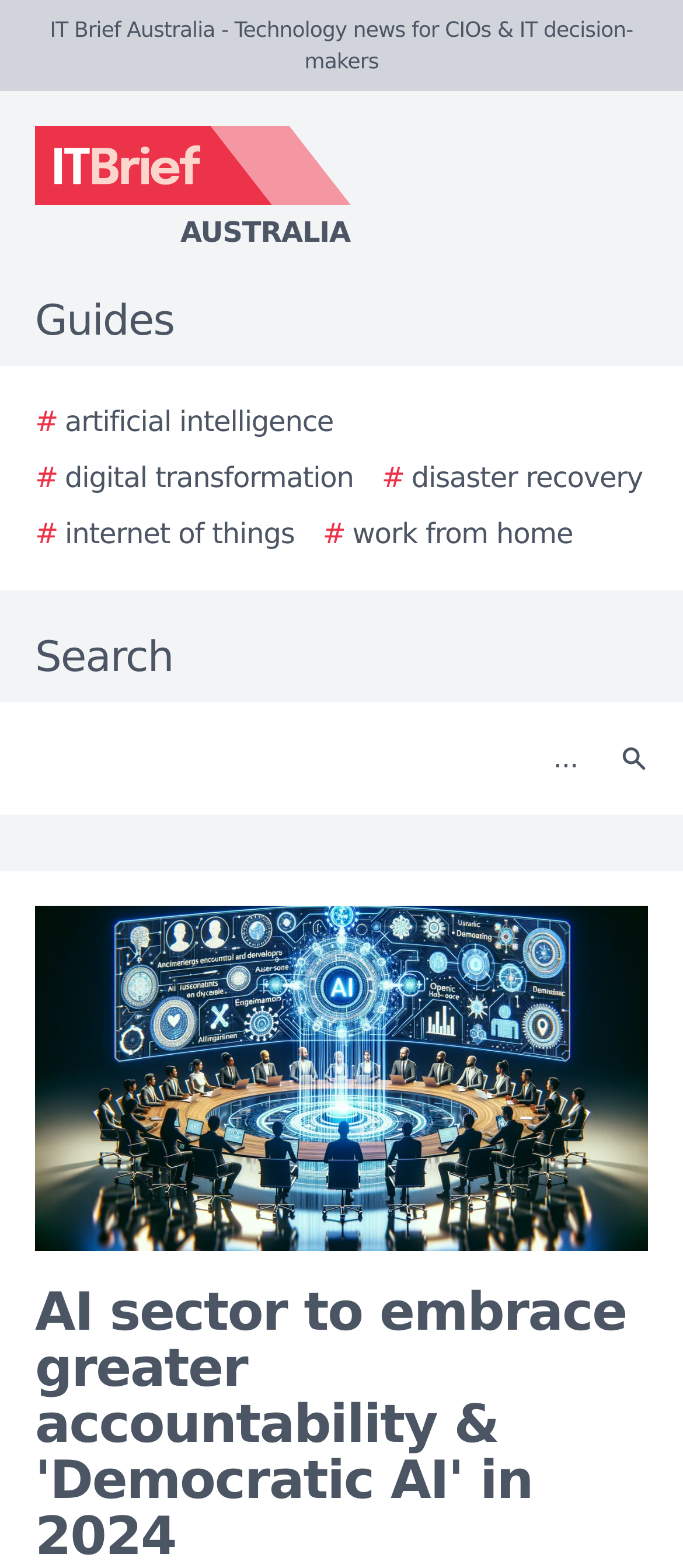What is the purpose of the textbox?
Refer to the image and respond with a one-word or short-phrase answer.

Search